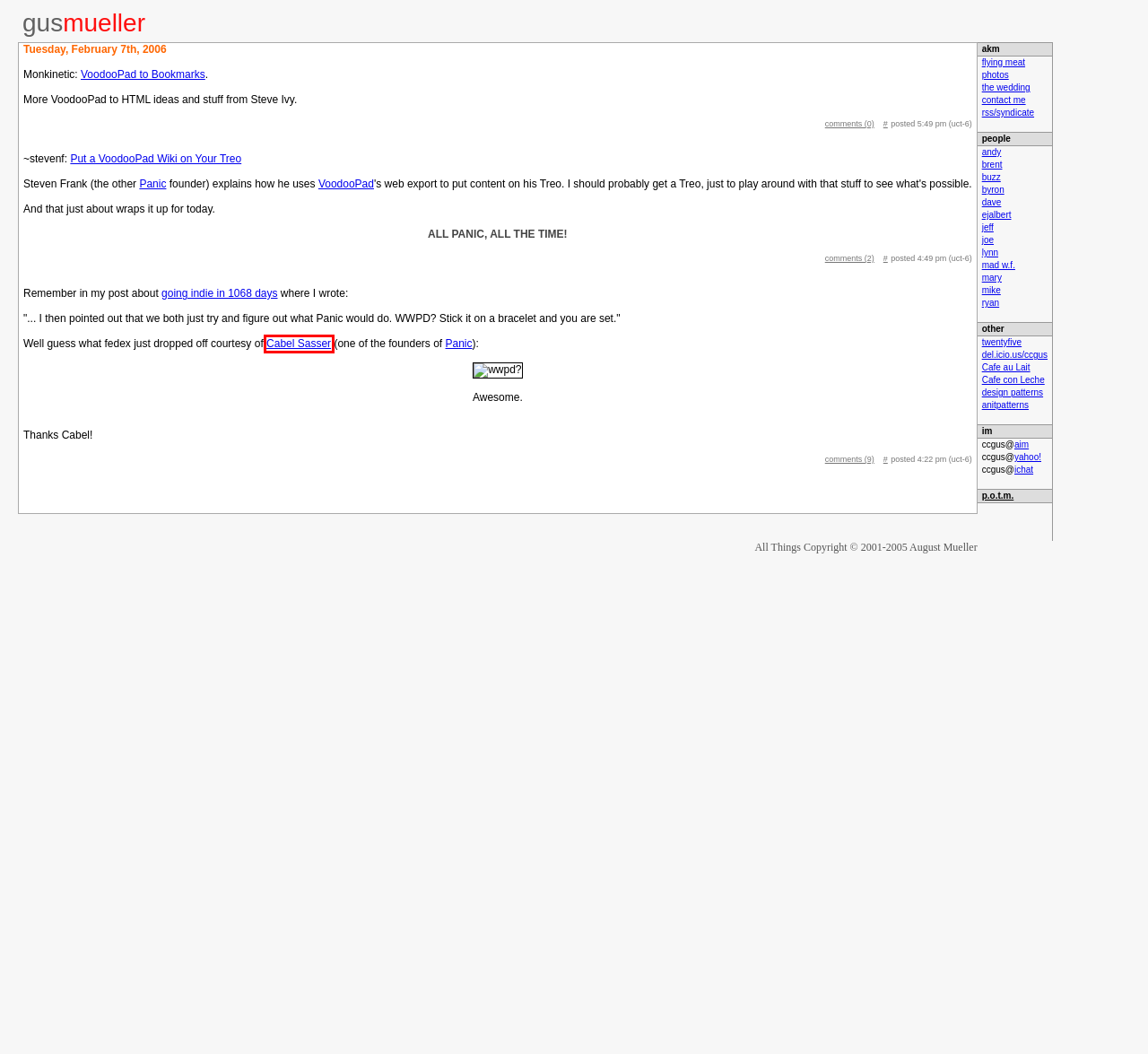Analyze the screenshot of a webpage that features a red rectangle bounding box. Pick the webpage description that best matches the new webpage you would see after clicking on the element within the red bounding box. Here are the candidates:
A. inessential: weblog
B. scifihifi.com is almost here!
C. macOS Sonoma - Apple
D. Untitled
E. Panic - We code apps, publish games, and make Playdate.
F. The Shape of Everything
G. Cafe con Leche XML News and Resources
H. cabel.name

H